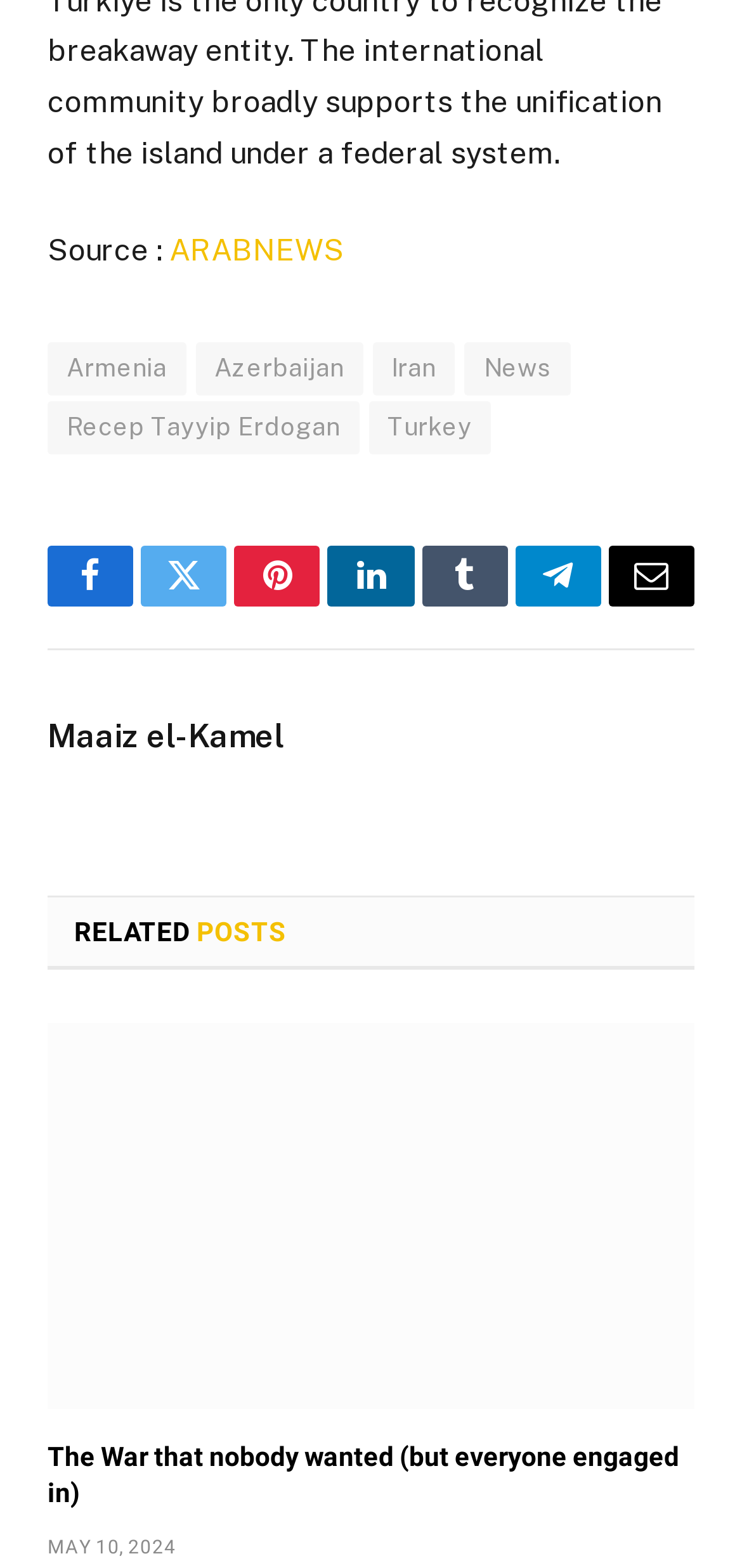Please identify the bounding box coordinates of the area I need to click to accomplish the following instruction: "Share on Facebook".

[0.064, 0.348, 0.18, 0.387]